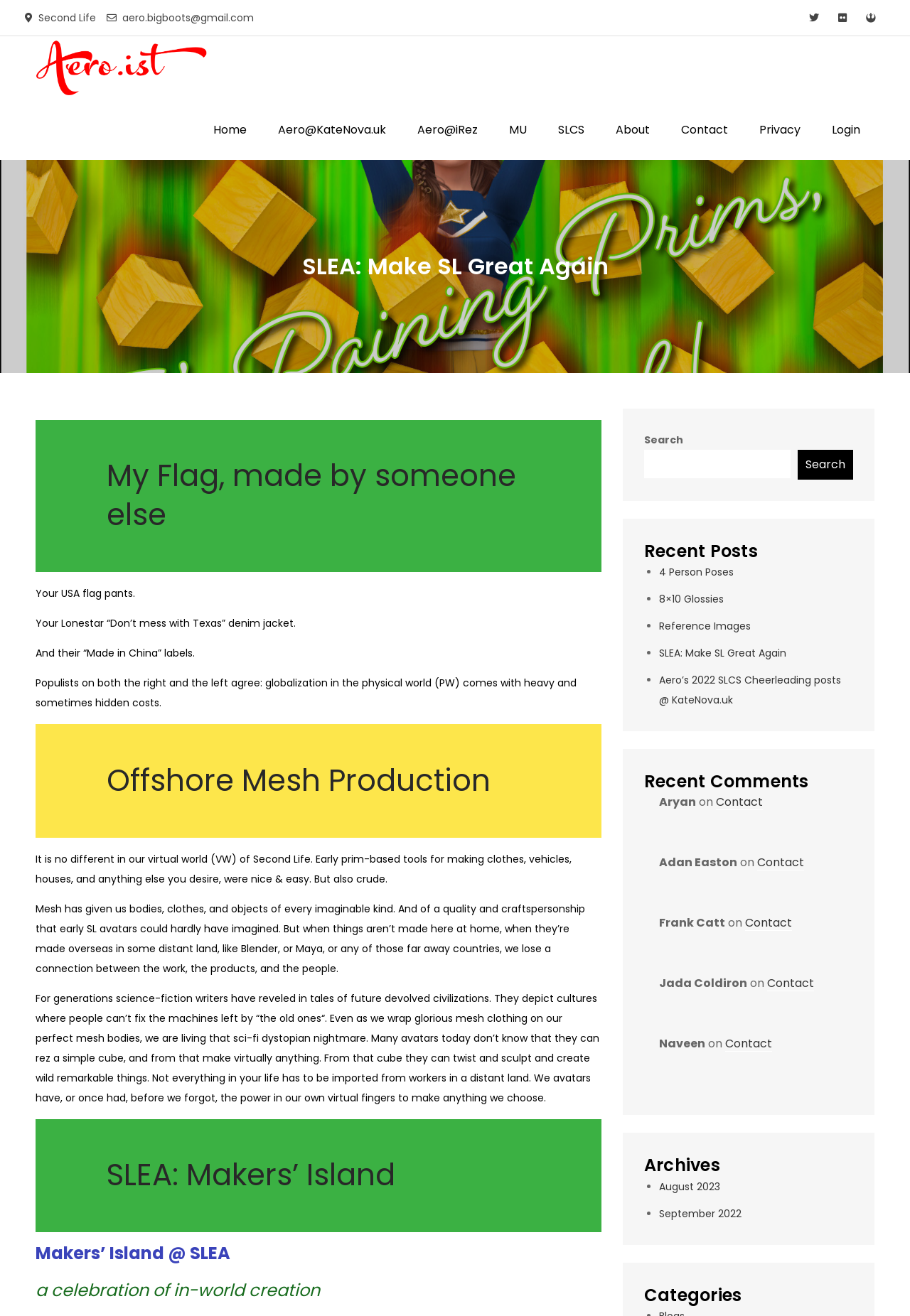What type of posts are listed under 'Recent Posts'?
Refer to the image and provide a one-word or short phrase answer.

various